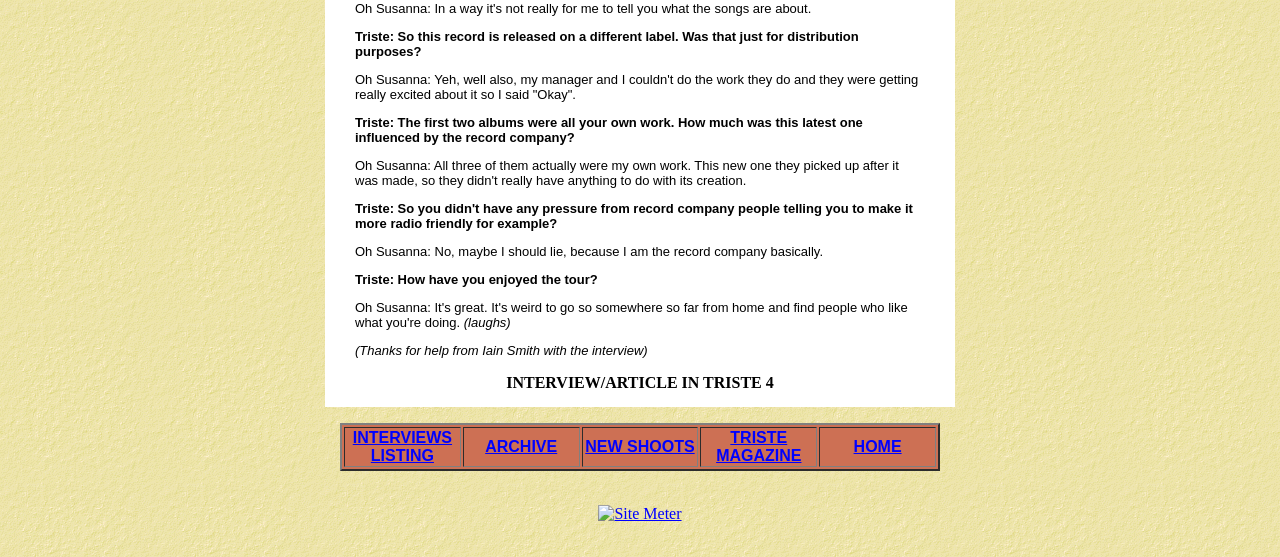What is the topic of the interview?
Look at the screenshot and provide an in-depth answer.

The topic of the interview is likely music, as the conversation is about the release of a record and the tour, and the interview is published in a magazine.